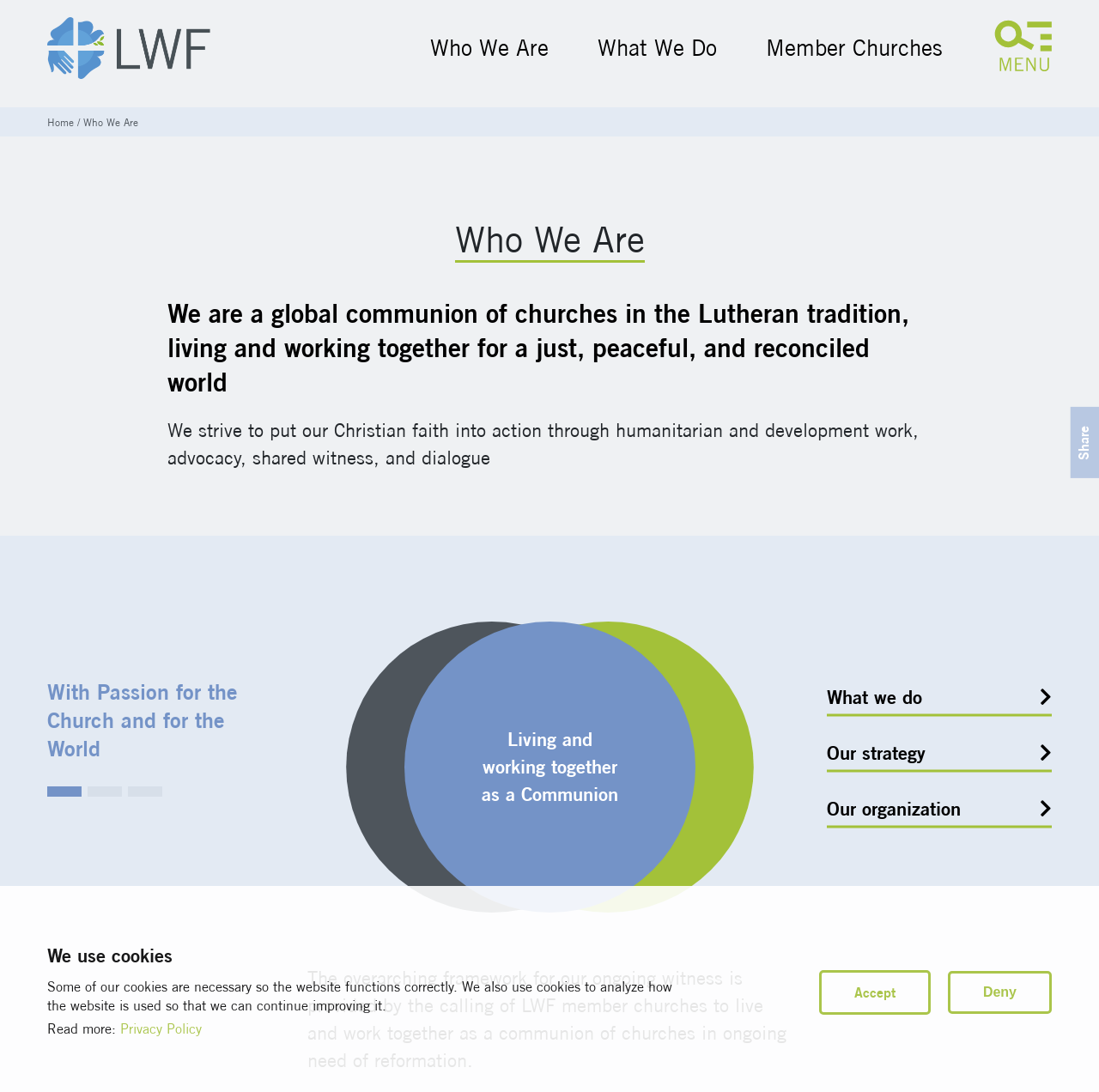Using the details in the image, give a detailed response to the question below:
What is the purpose of the organization?

I found the answer by reading the StaticText 'We strive to put our Christian faith into action through humanitarian and development work, advocacy, shared witness, and dialogue', which describes the purpose of the organization.